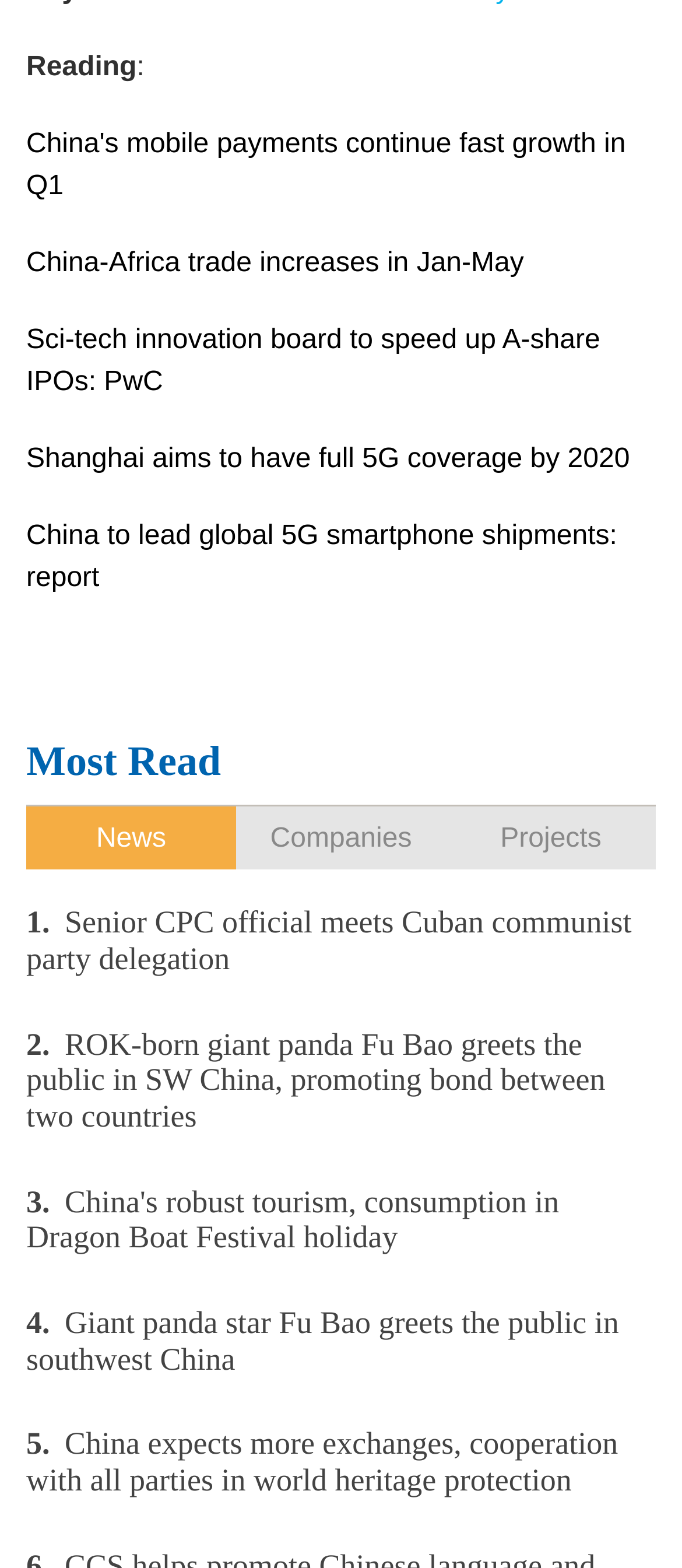Highlight the bounding box coordinates of the region I should click on to meet the following instruction: "Explore news about companies".

[0.396, 0.526, 0.604, 0.545]